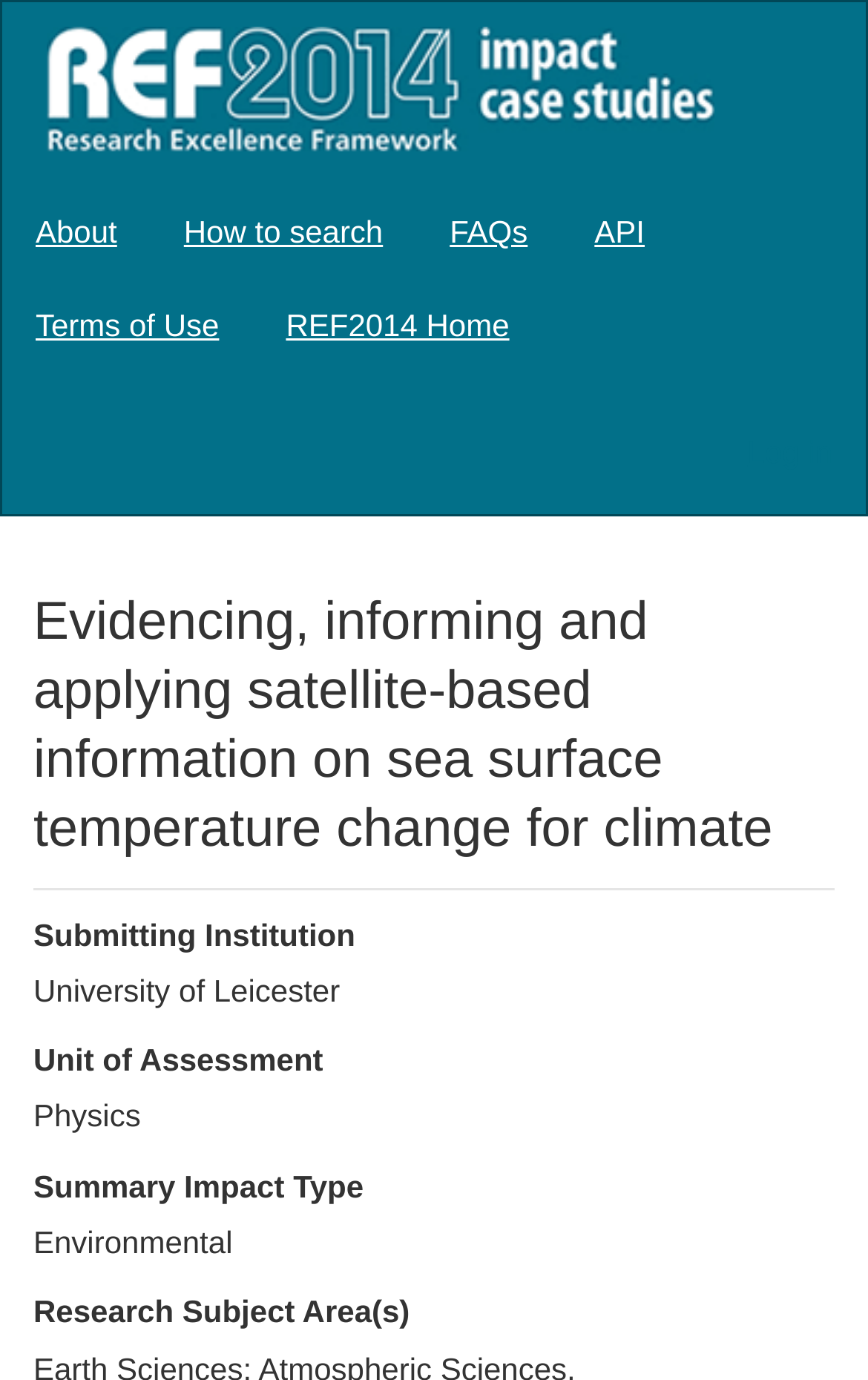What is the research subject area?
Please give a well-detailed answer to the question.

I found the answer by looking at the section 'Unit of Assessment' which is a heading element, and then I found the corresponding static text element 'Physics' below it.